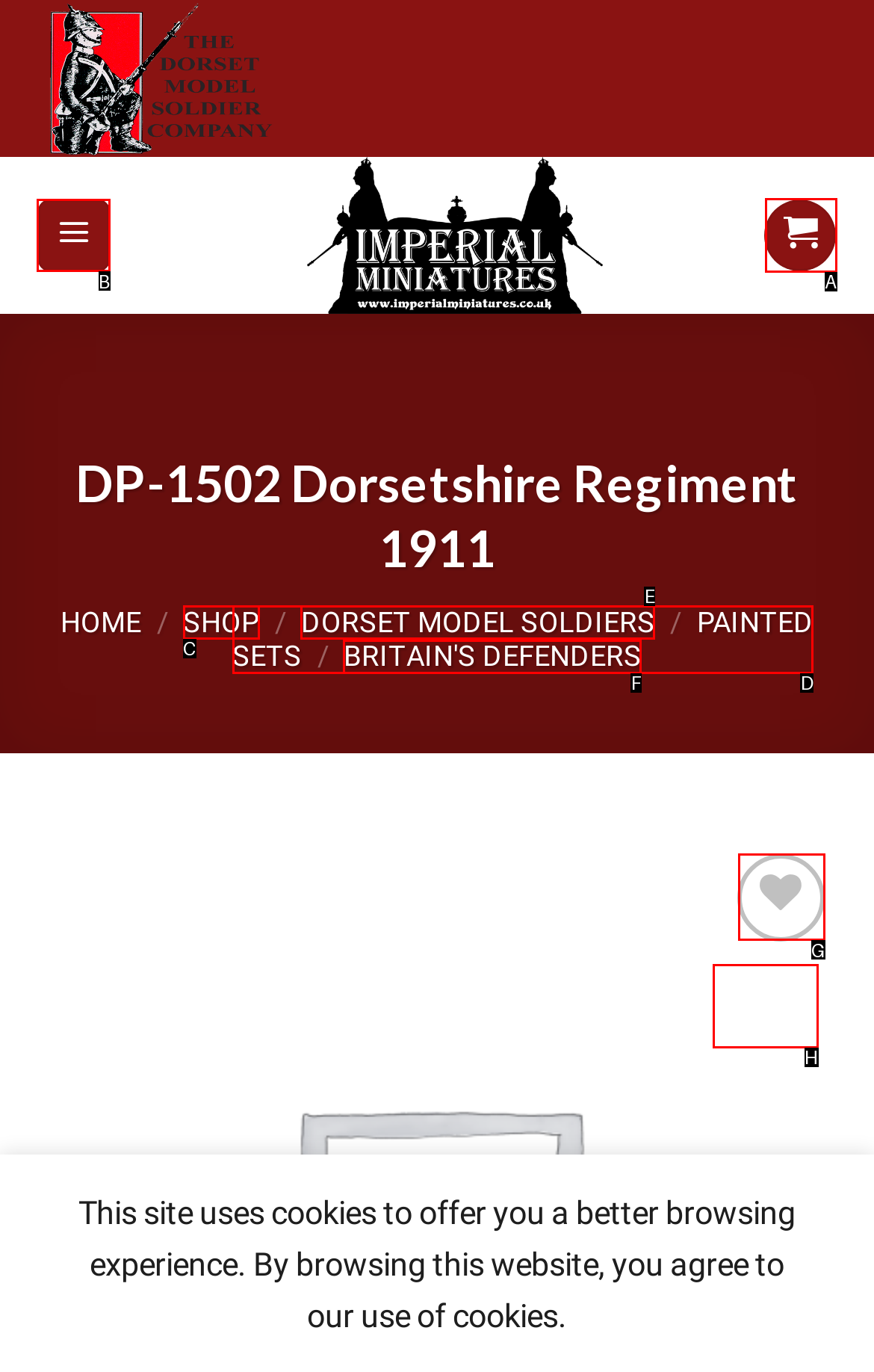Based on the choices marked in the screenshot, which letter represents the correct UI element to perform the task: Click the 'Menu' link?

B